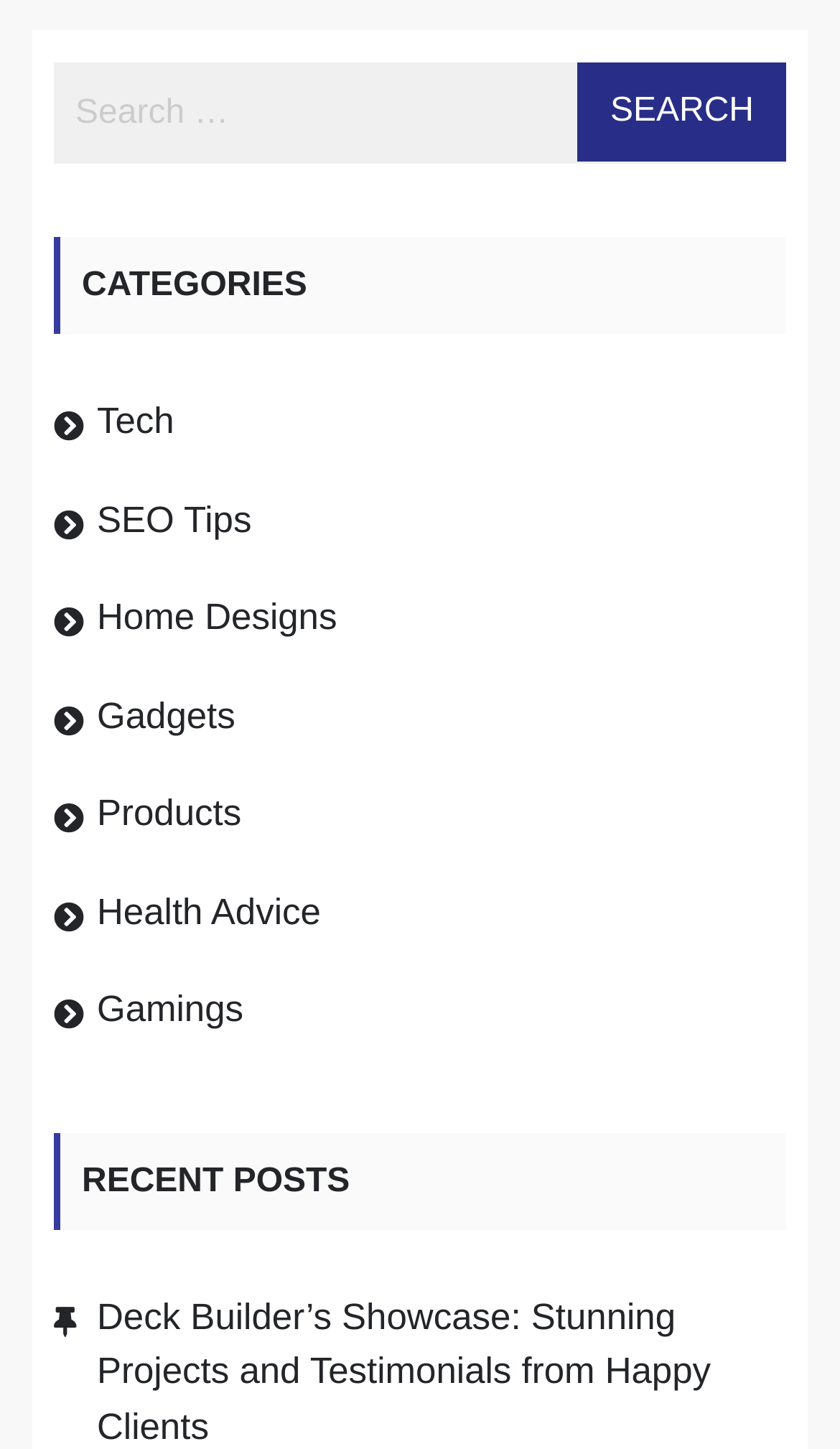How many links are under the 'CATEGORIES' section?
Please answer the question with a detailed and comprehensive explanation.

The 'CATEGORIES' section lists six links, namely 'Tech', 'SEO Tips', 'Home Designs', 'Gadgets', 'Products', and 'Health Advice'. These links are likely categories or topics that the website covers.